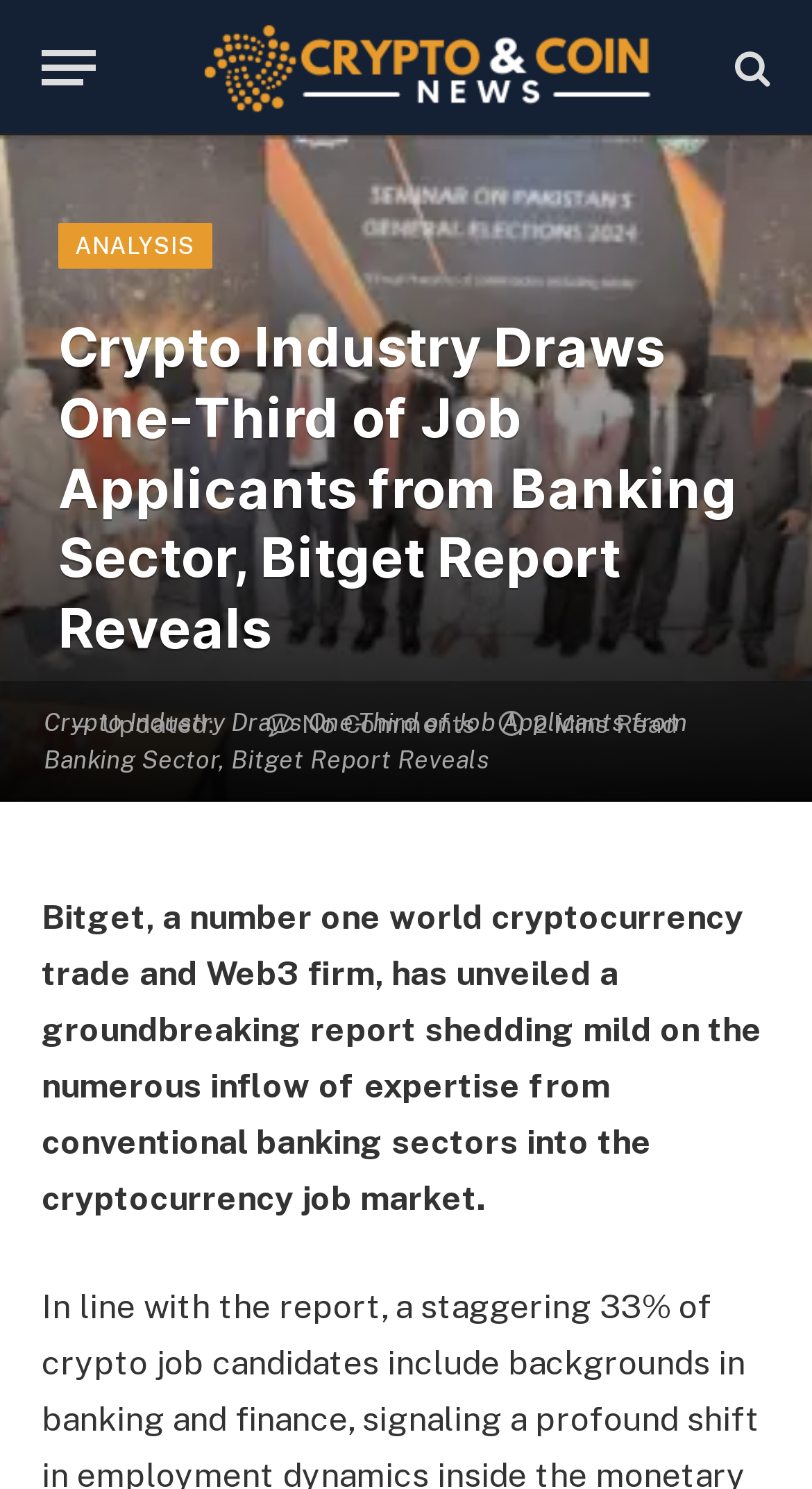Given the description No Comments, predict the bounding box coordinates of the UI element. Ensure the coordinates are in the format (top-left x, top-left y, bottom-right x, bottom-right y) and all values are between 0 and 1.

[0.328, 0.477, 0.587, 0.497]